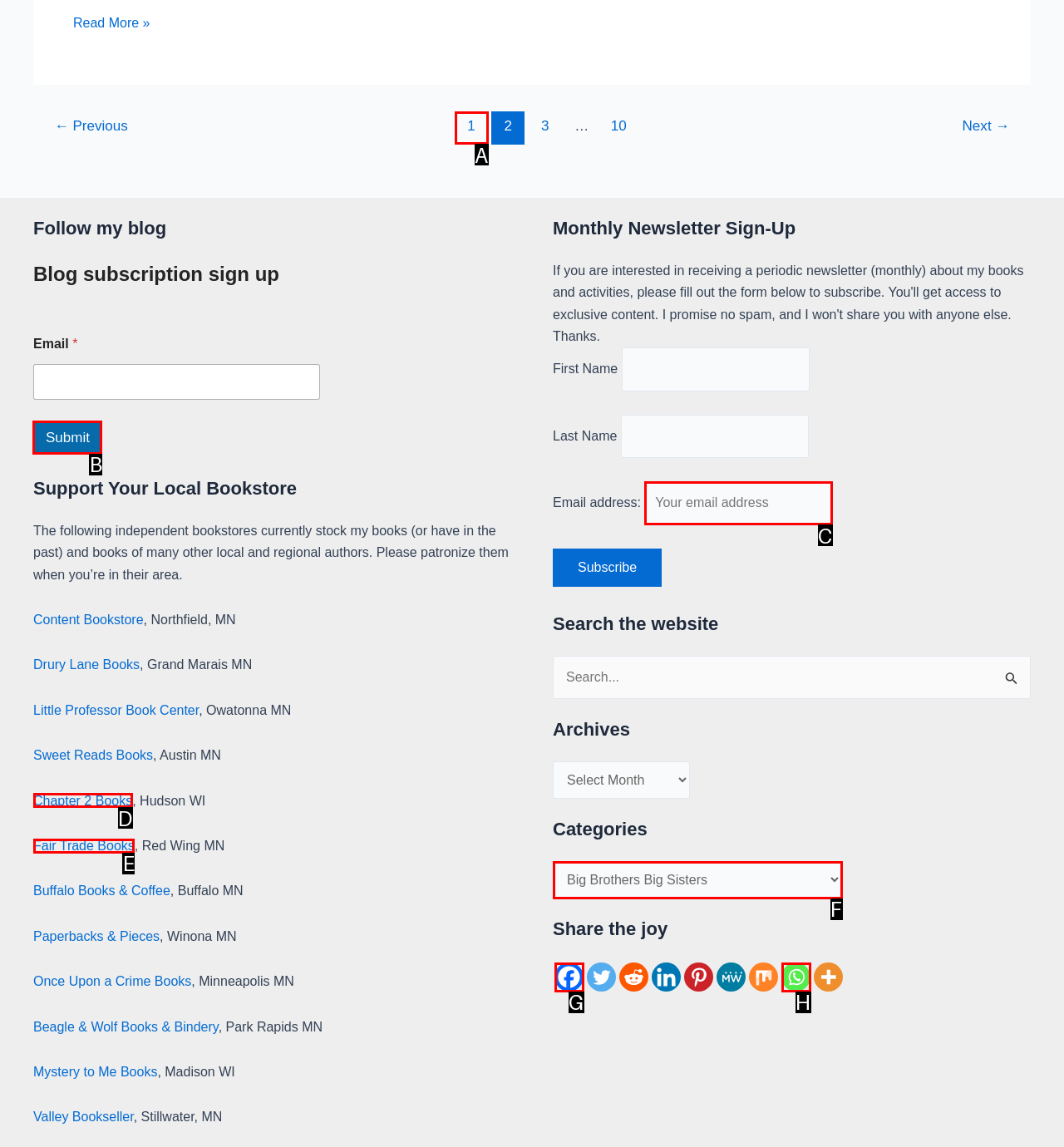Which option should be clicked to complete this task: Click on the 'Submit' button
Reply with the letter of the correct choice from the given choices.

B